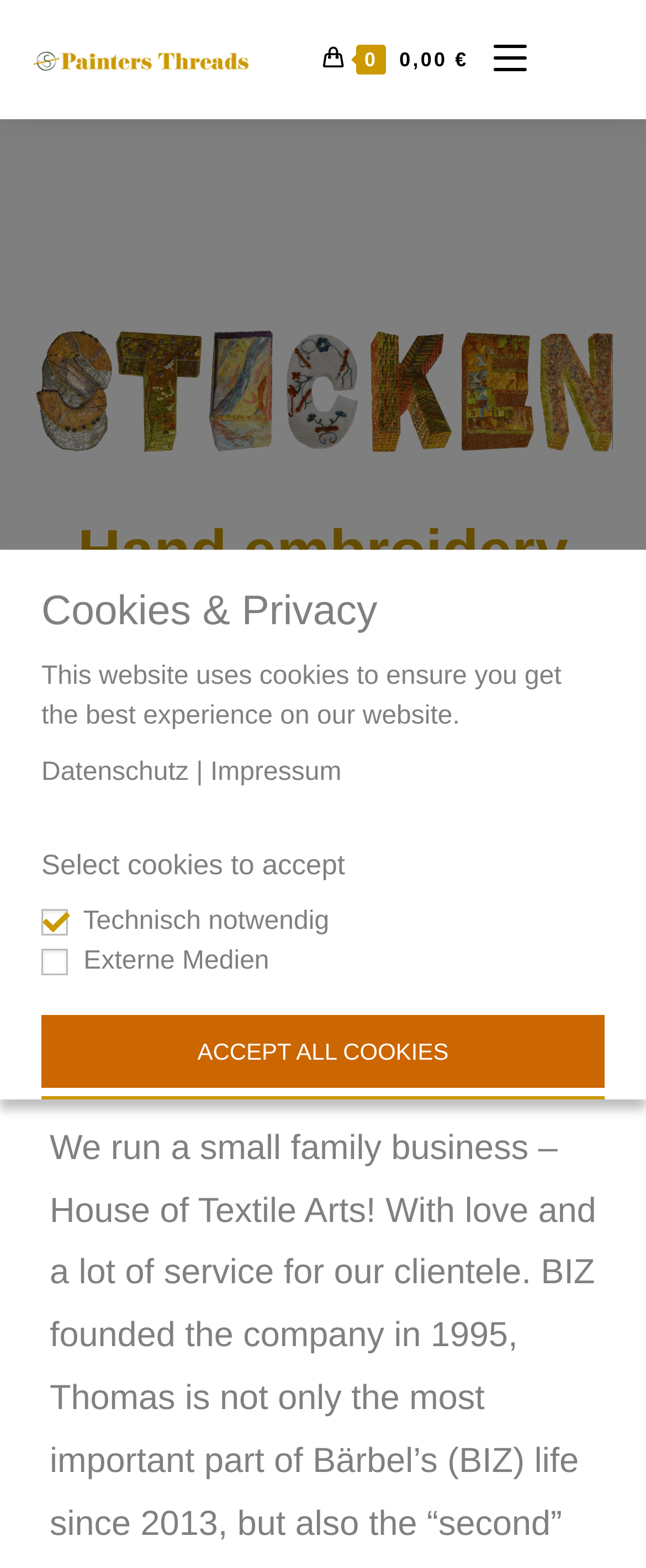Please identify the bounding box coordinates of where to click in order to follow the instruction: "Click the ACCEPT ALL COOKIES button".

[0.064, 0.647, 0.936, 0.694]